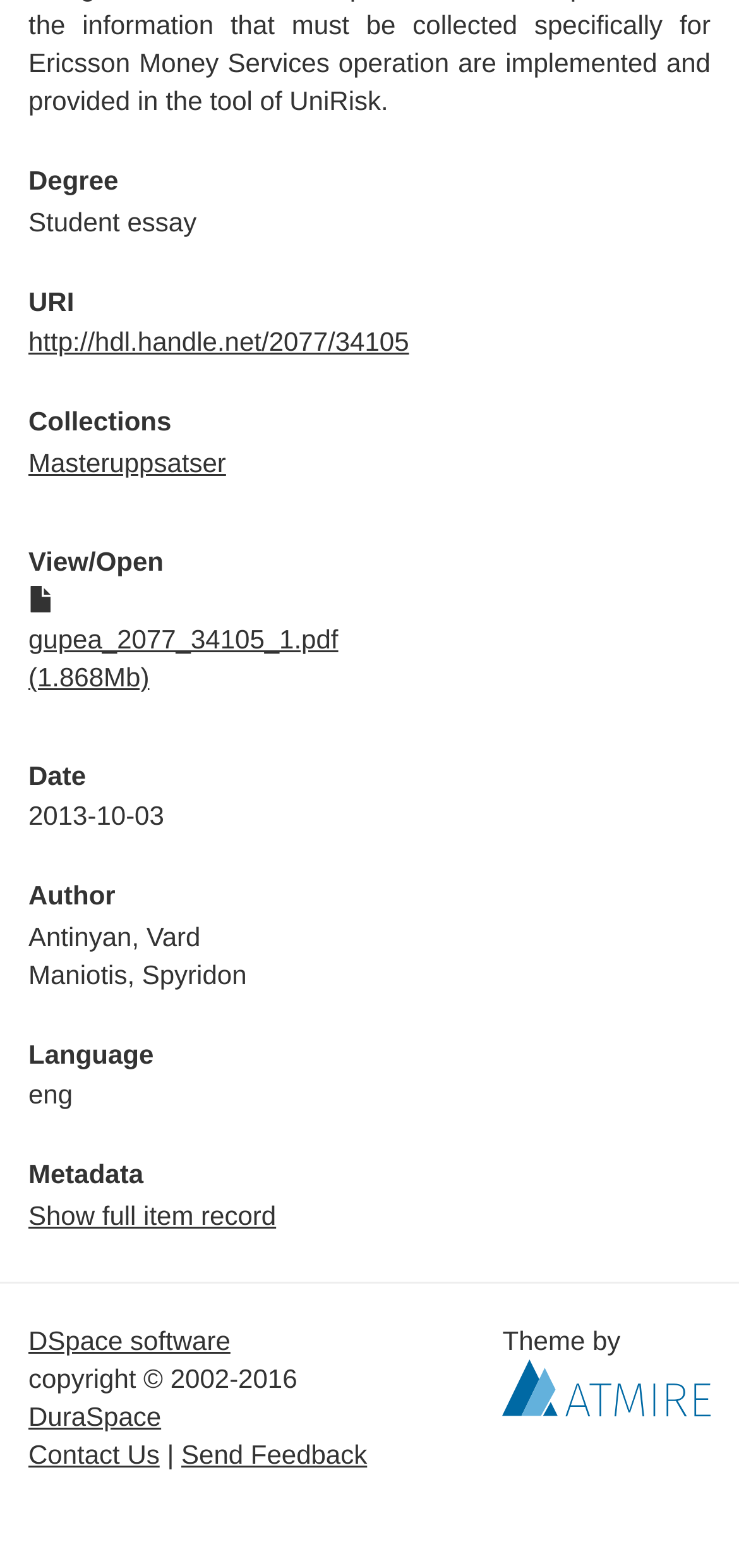Give a one-word or short phrase answer to this question: 
What is the degree of the student essay?

Not specified